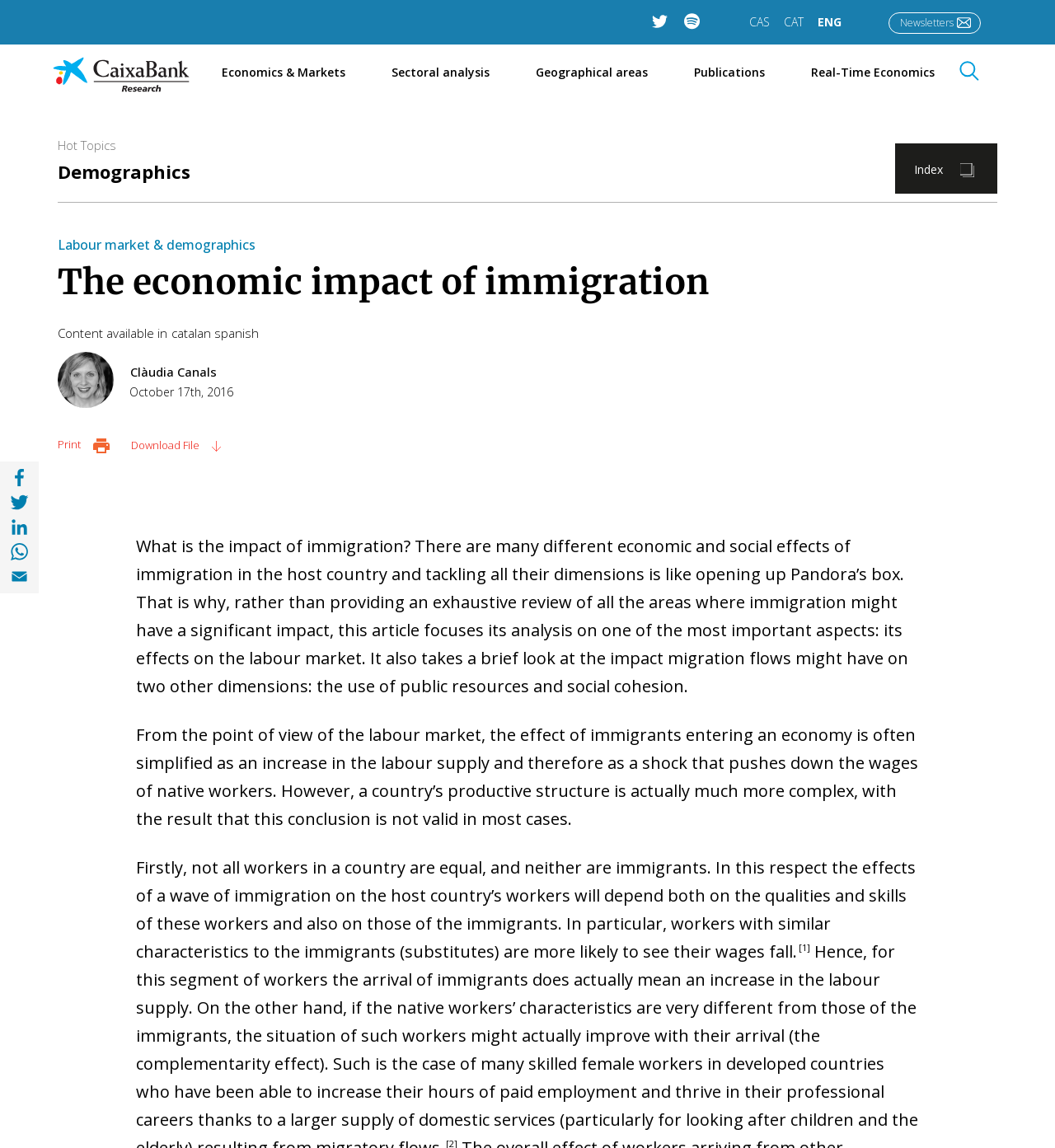Identify the bounding box of the UI component described as: "Labour market & demographics".

[0.055, 0.205, 0.242, 0.221]